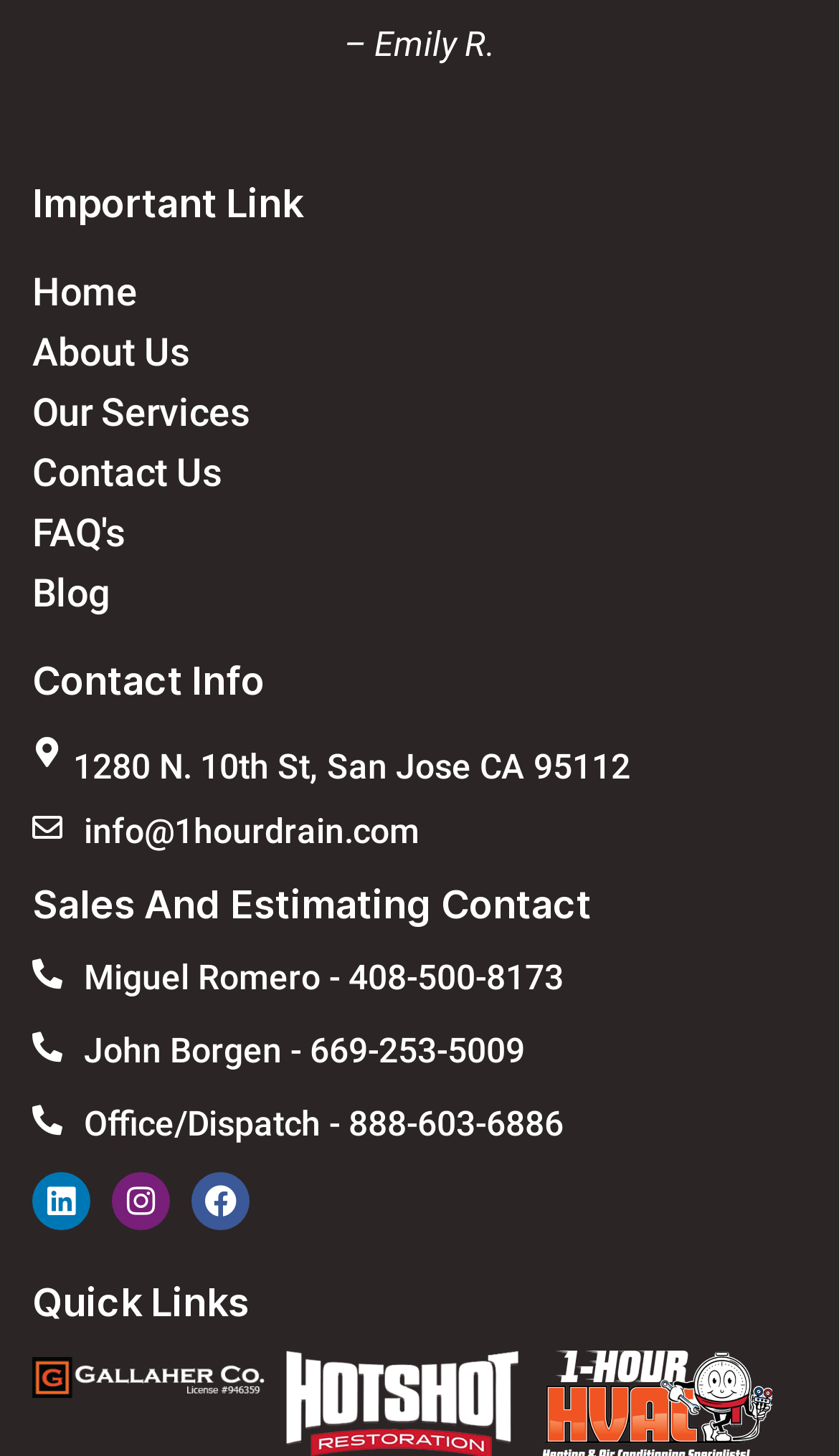Identify the bounding box coordinates of the region I need to click to complete this instruction: "view about us".

[0.038, 0.226, 0.226, 0.257]